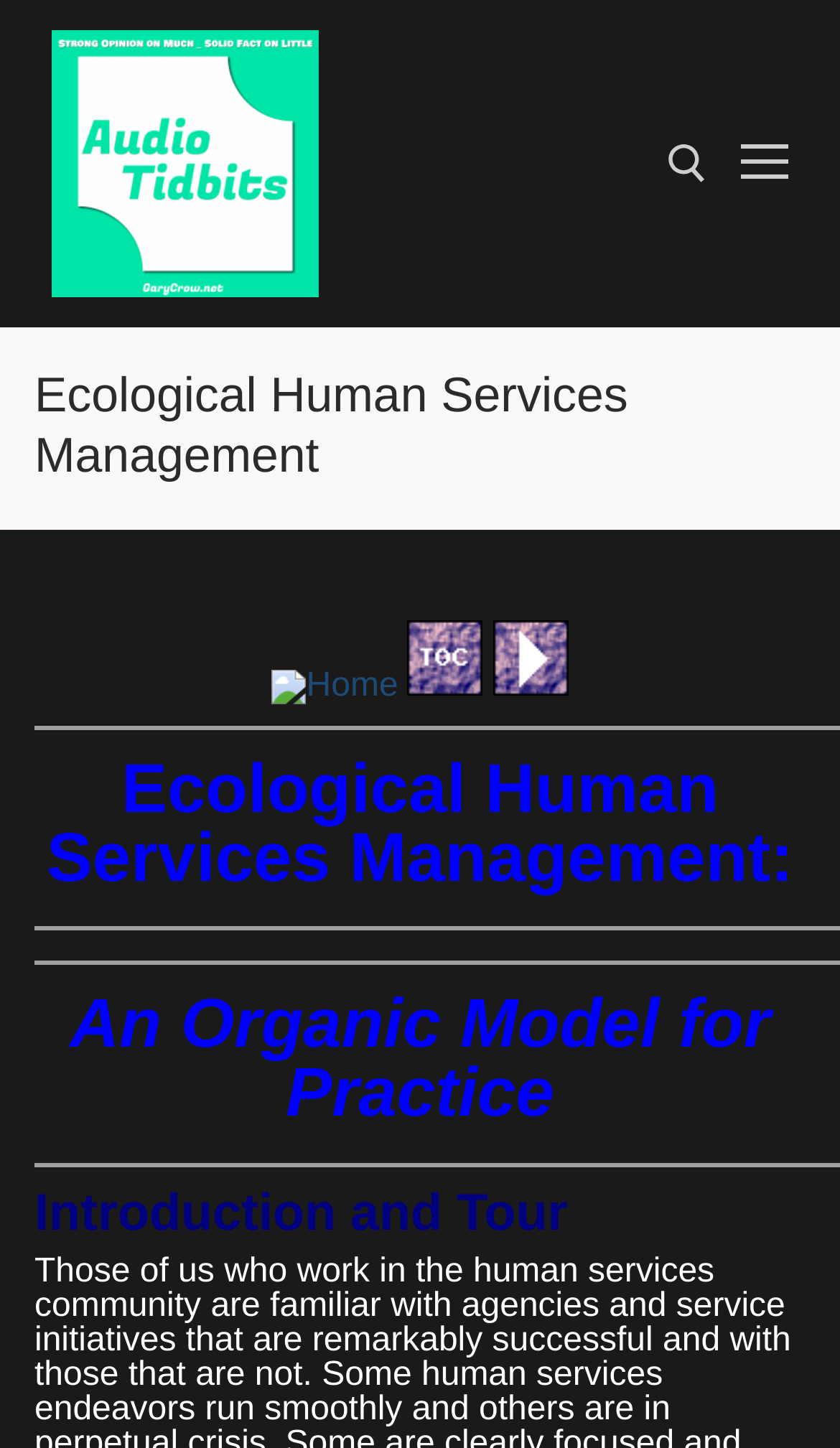Using a single word or phrase, answer the following question: 
How many headings are there on the webpage?

4